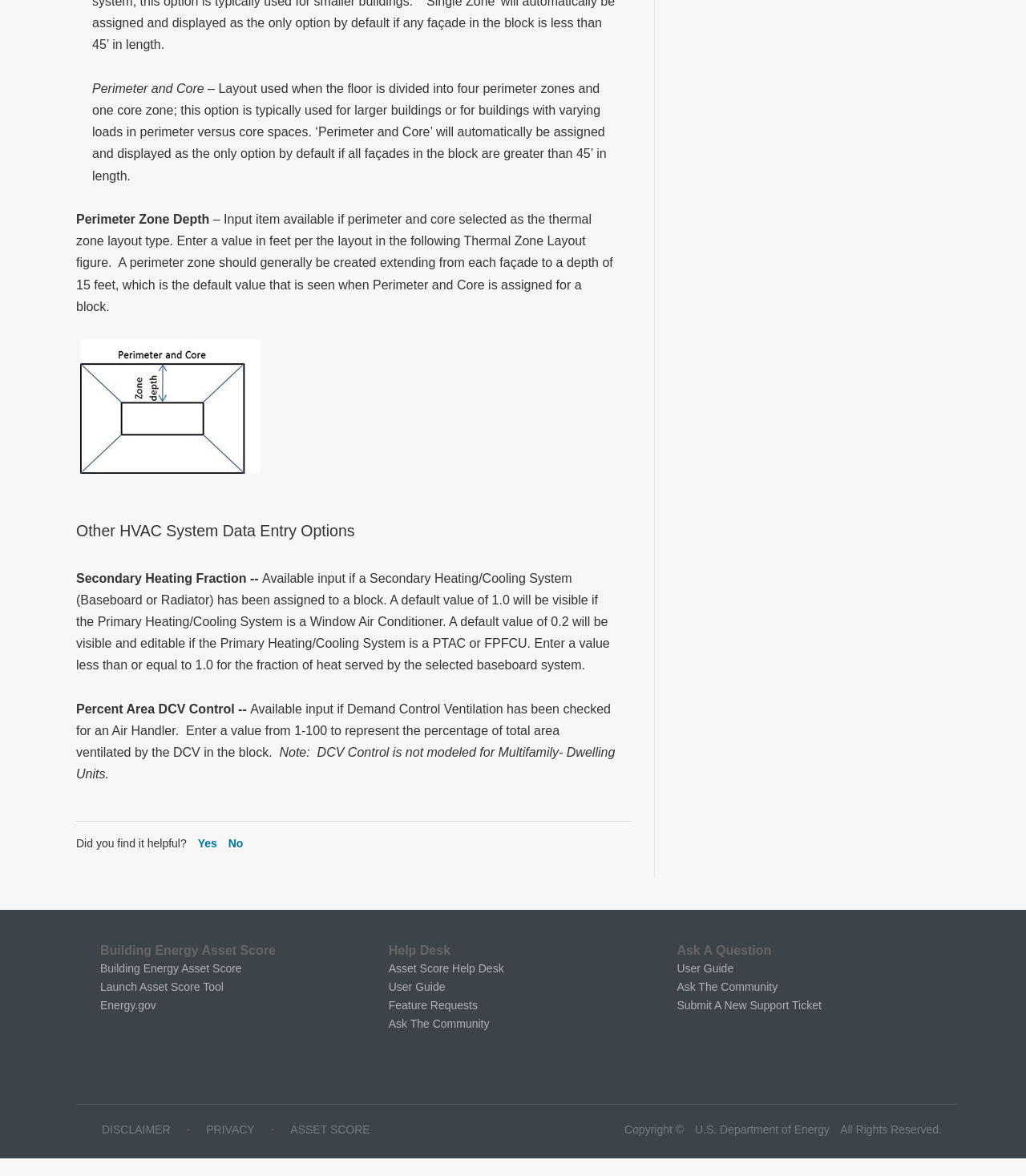Answer the following in one word or a short phrase: 
What is the default value of Secondary Heating Fraction if the Primary Heating/Cooling System is a Window Air Conditioner?

1.0